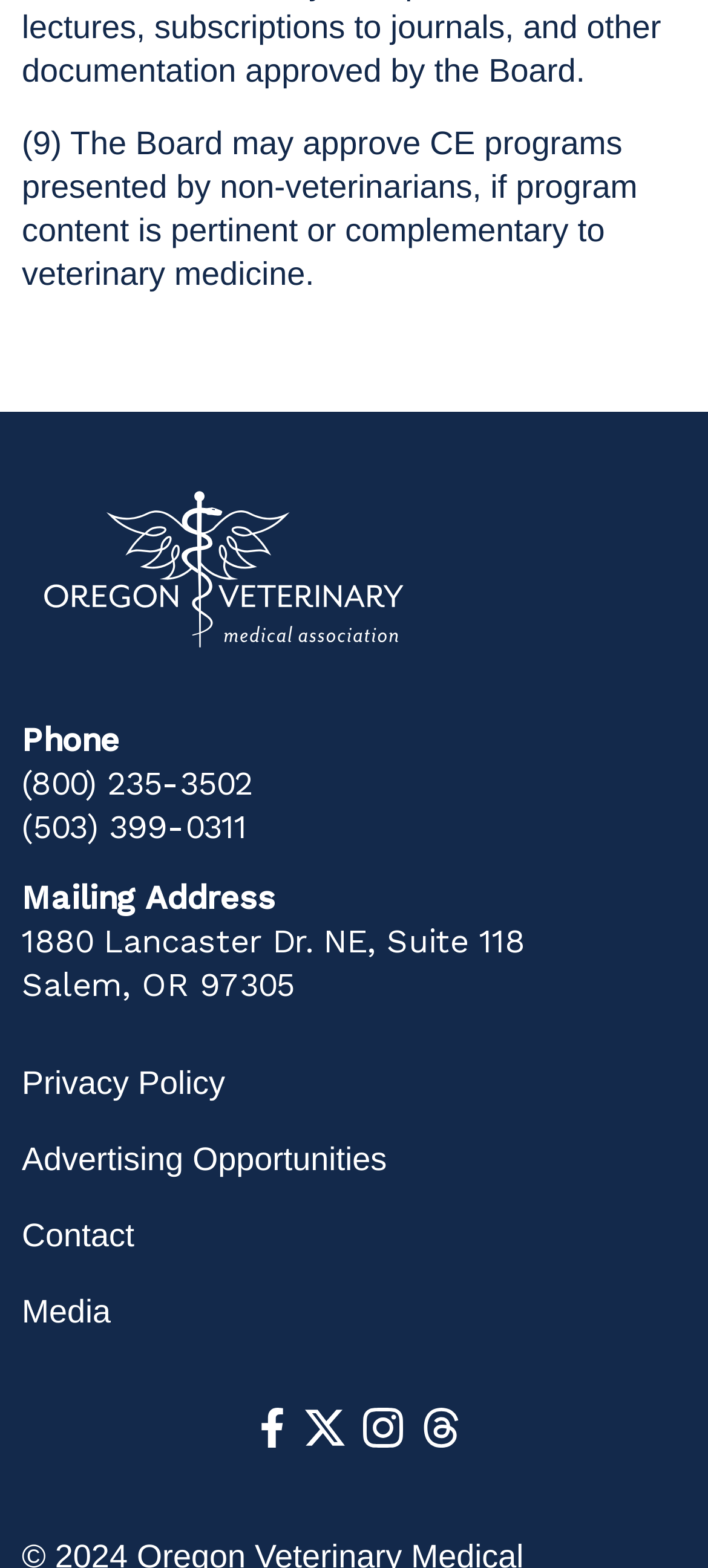Please find the bounding box coordinates of the clickable region needed to complete the following instruction: "Call the phone number". The bounding box coordinates must consist of four float numbers between 0 and 1, i.e., [left, top, right, bottom].

[0.031, 0.486, 0.969, 0.514]